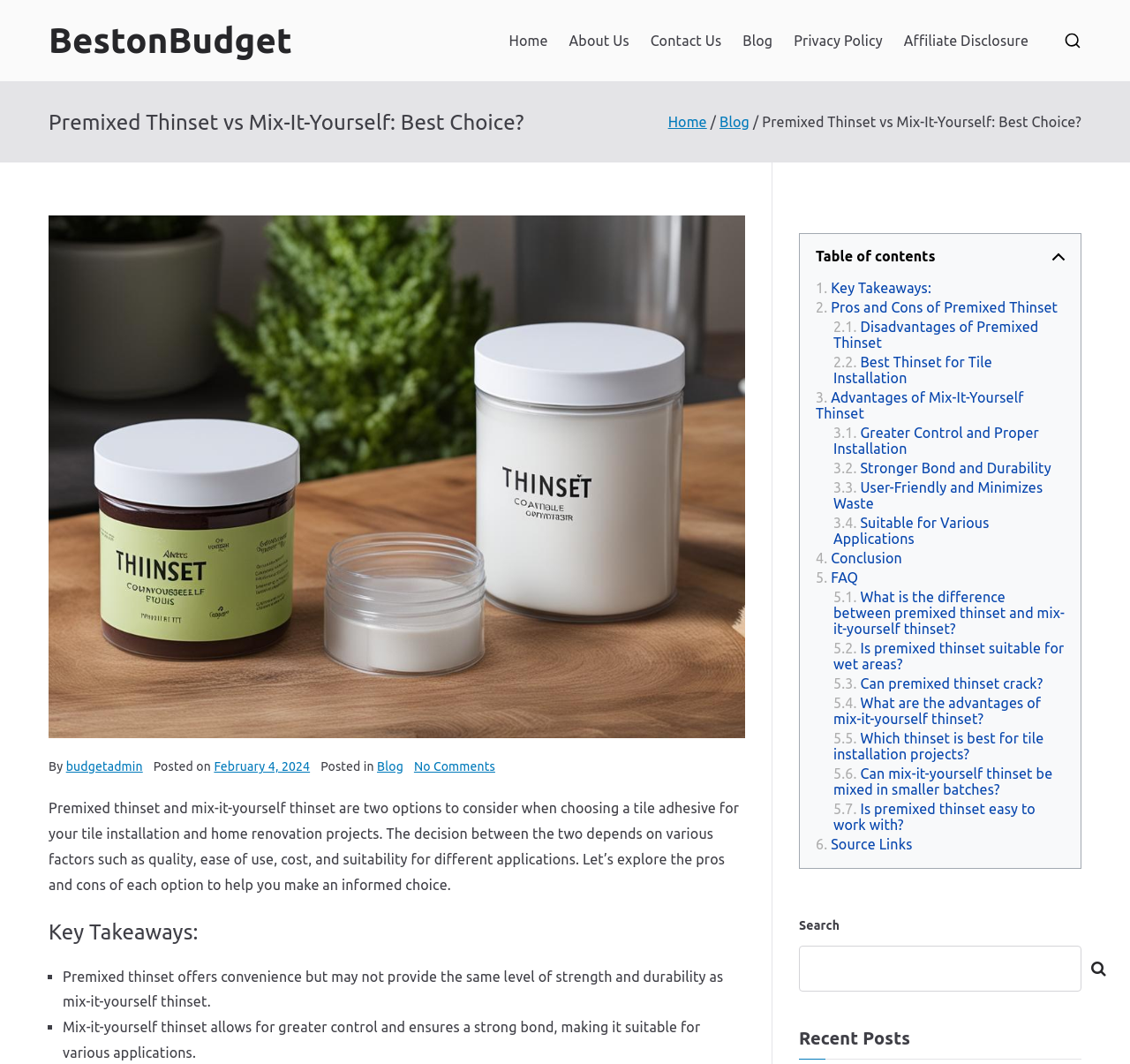From the webpage screenshot, identify the region described by User-Friendly and Minimizes Waste. Provide the bounding box coordinates as (top-left x, top-left y, bottom-right x, bottom-right y), with each value being a floating point number between 0 and 1.

[0.738, 0.449, 0.942, 0.482]